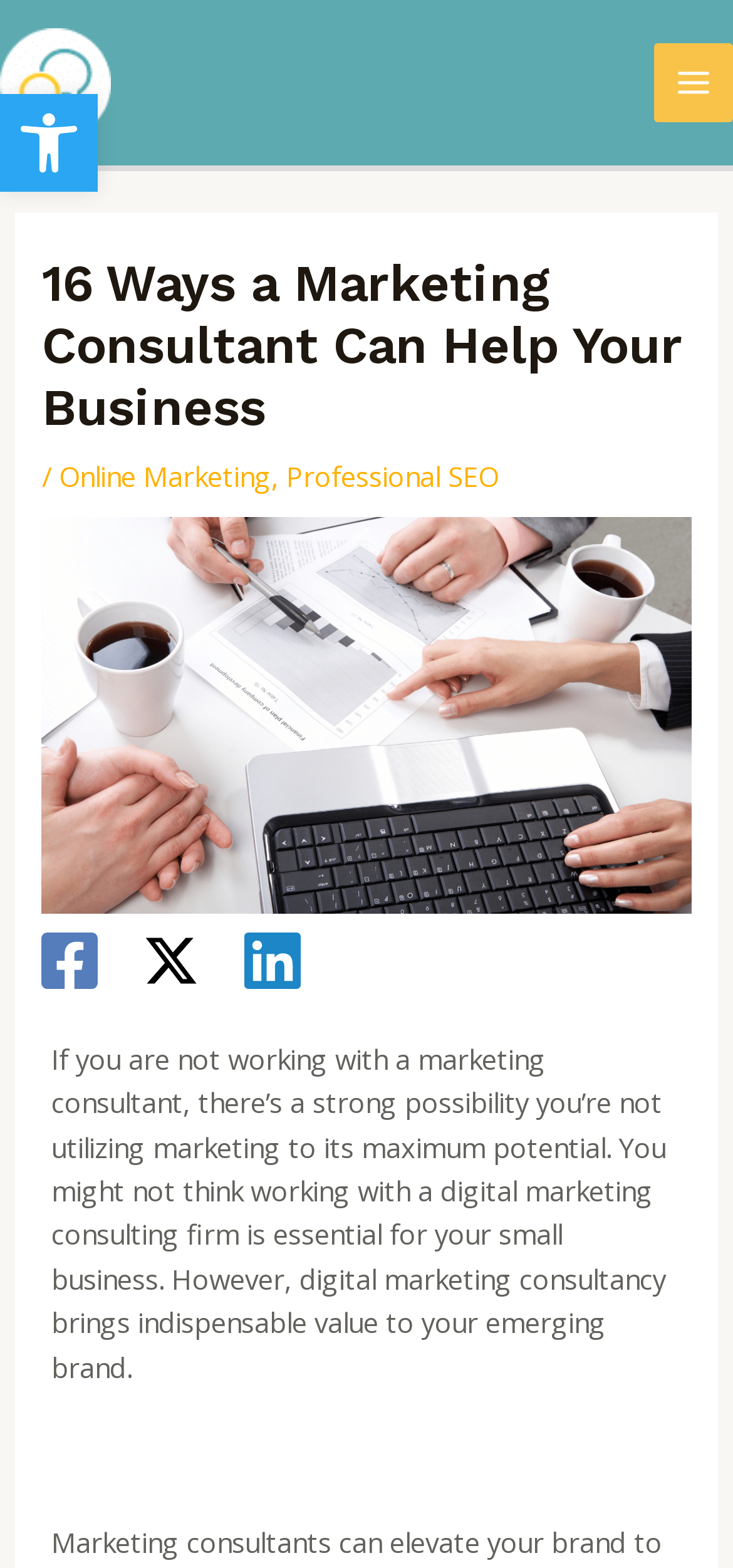Refer to the image and provide a thorough answer to this question:
What social media platforms are linked on the webpage?

The webpage has links to three social media platforms, namely Facebook, Twitter, and Linkedin, which are located at the bottom of the page, below the main content.